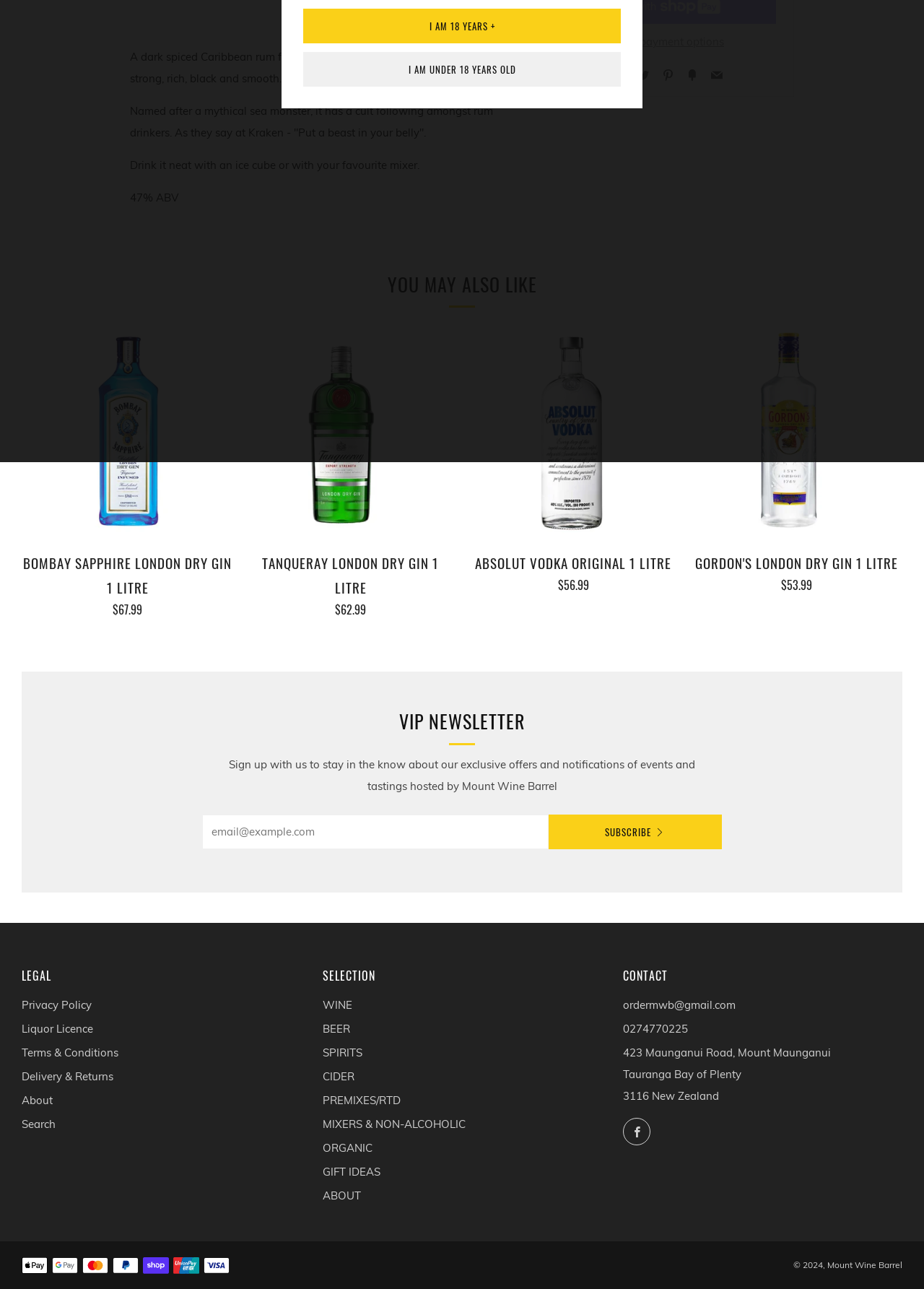Based on the element description parent_node: Email name="contact[email]" placeholder="email@example.com", identify the bounding box of the UI element in the given webpage screenshot. The coordinates should be in the format (top-left x, top-left y, bottom-right x, bottom-right y) and must be between 0 and 1.

[0.219, 0.632, 0.594, 0.659]